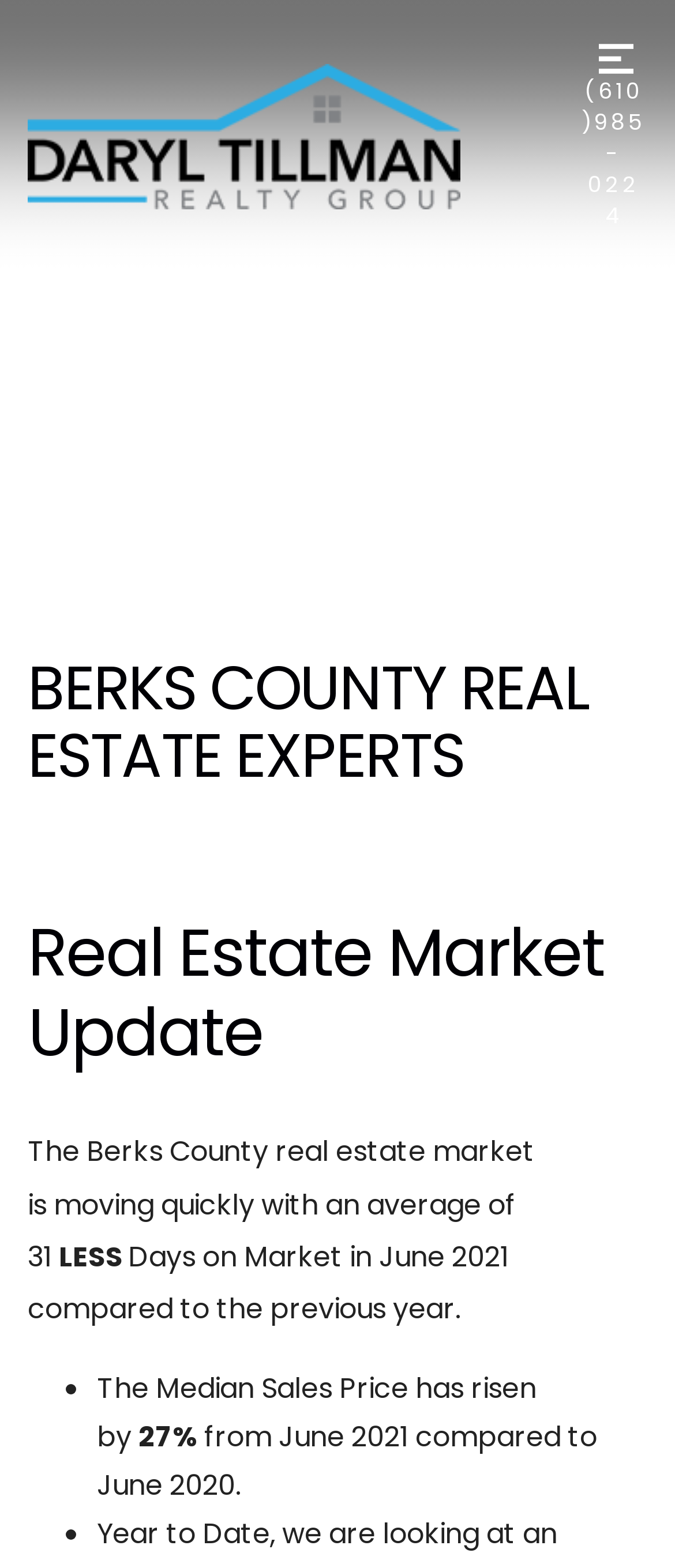Please determine the main heading text of this webpage.

BERKS COUNTY REAL ESTATE EXPERTS